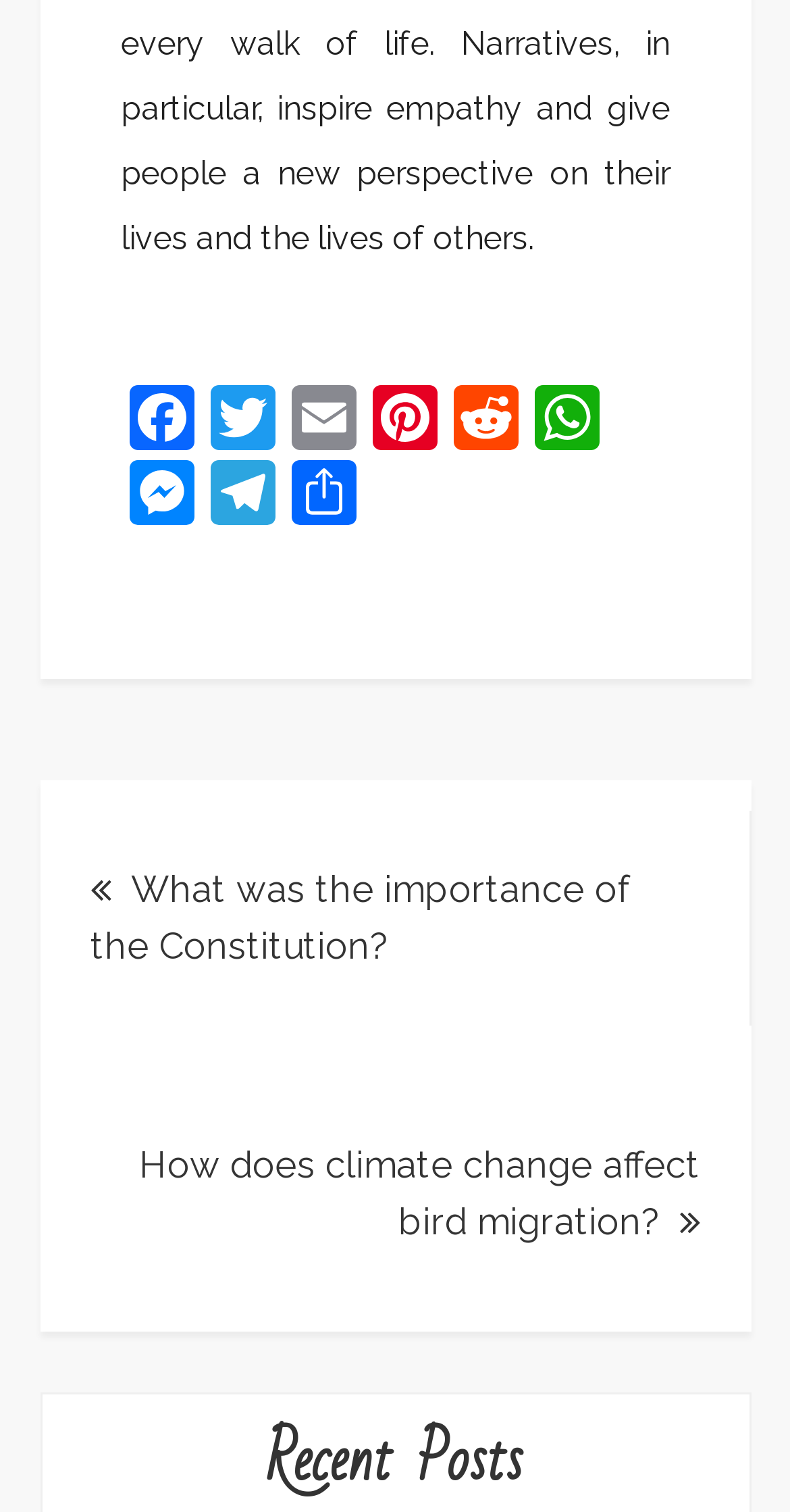What is the topic of the second post?
Answer the question in as much detail as possible.

I looked at the navigation section labeled 'Posts' and found a link with the text 'How does climate change affect bird migration?'. This suggests that the second post is about the relationship between climate change and bird migration.